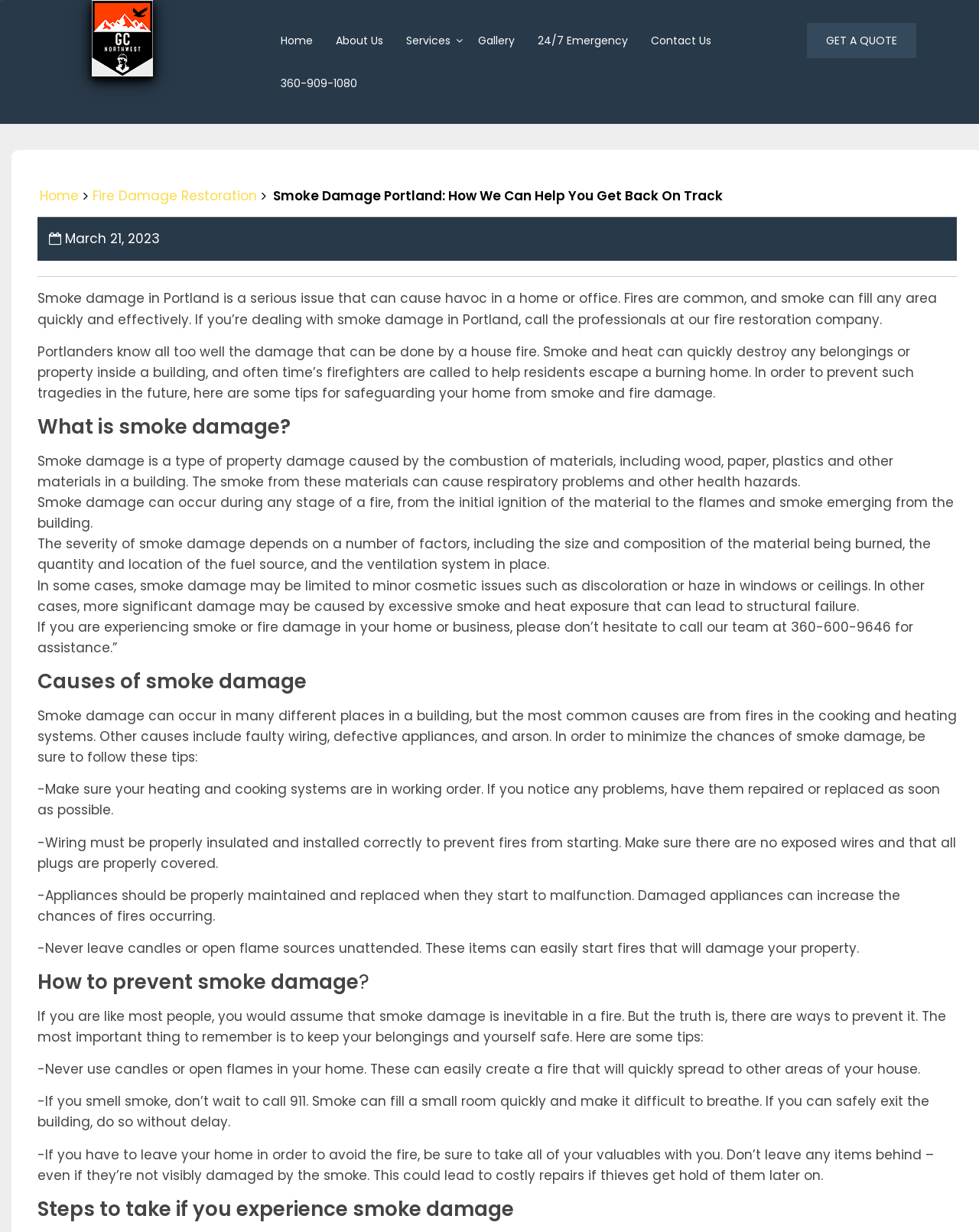What can cause smoke damage in a building?
Please provide a comprehensive answer based on the contents of the image.

According to the webpage, smoke damage can occur in many different places in a building, but the most common causes are from fires in the cooking and heating systems. Other causes include faulty wiring, defective appliances, and arson.